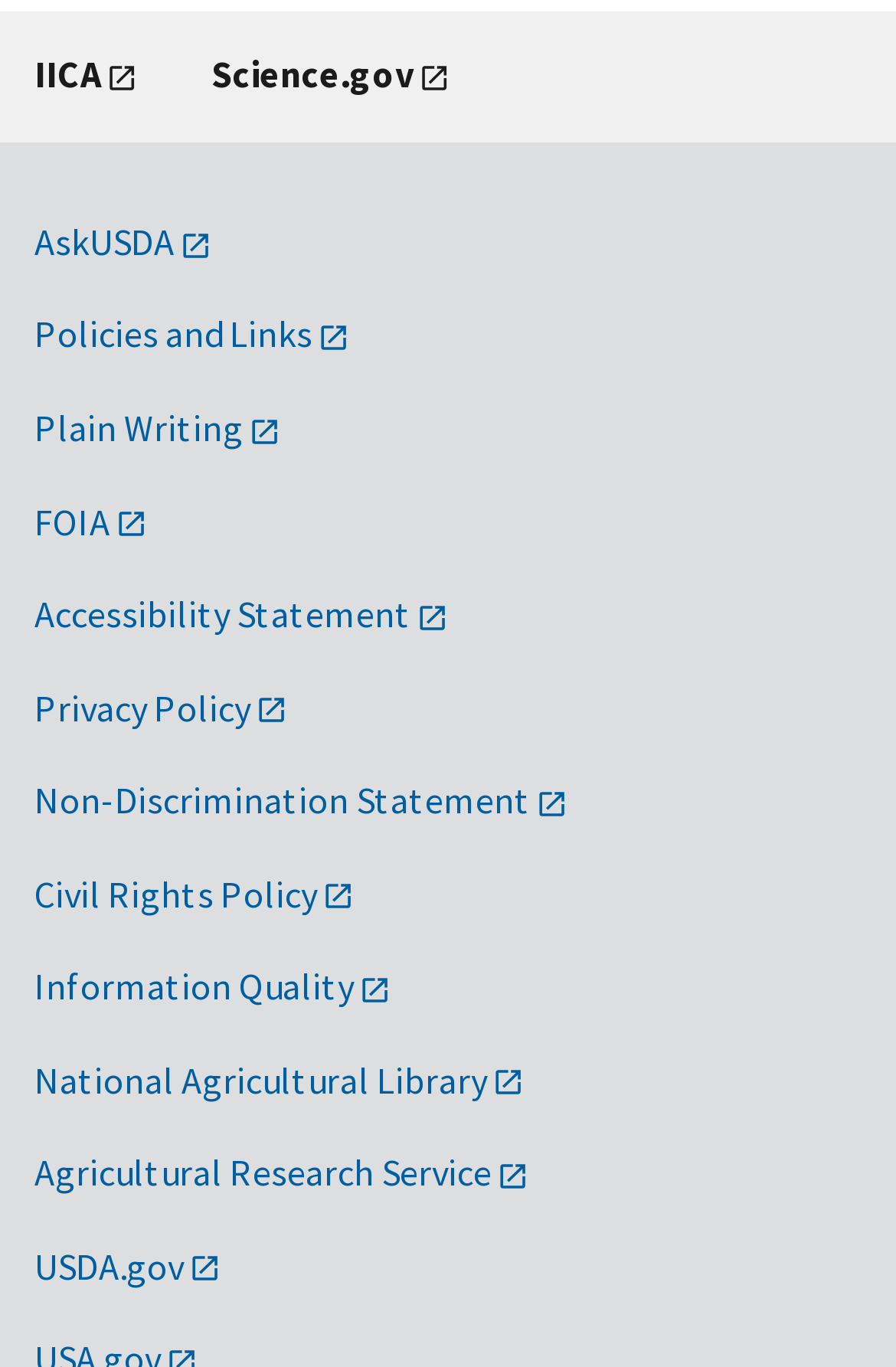Given the element description Information Quality(link is external), specify the bounding box coordinates of the corresponding UI element in the format (top-left x, top-left y, bottom-right x, bottom-right y). All values must be between 0 and 1.

[0.038, 0.704, 0.435, 0.738]